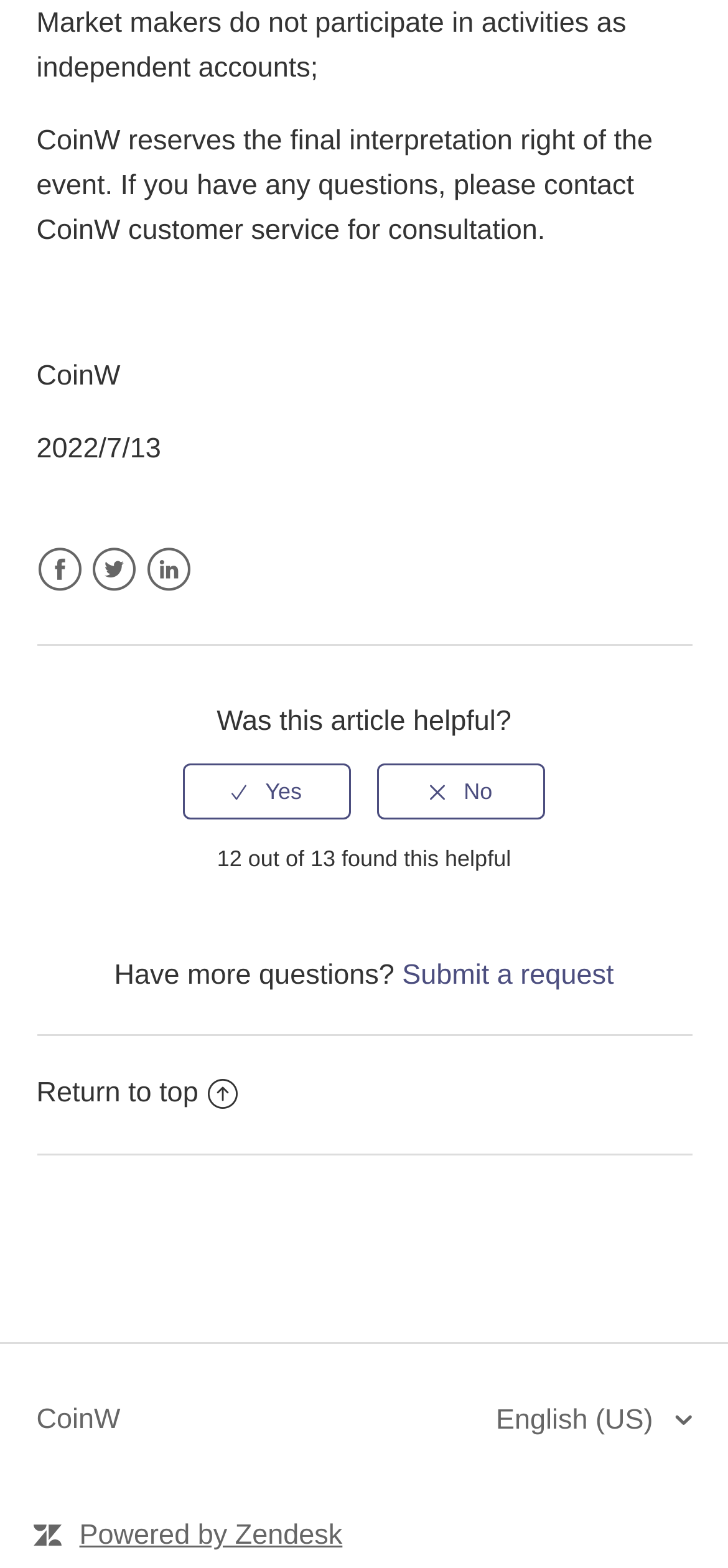Please locate the bounding box coordinates of the region I need to click to follow this instruction: "Click Facebook".

[0.05, 0.349, 0.114, 0.378]